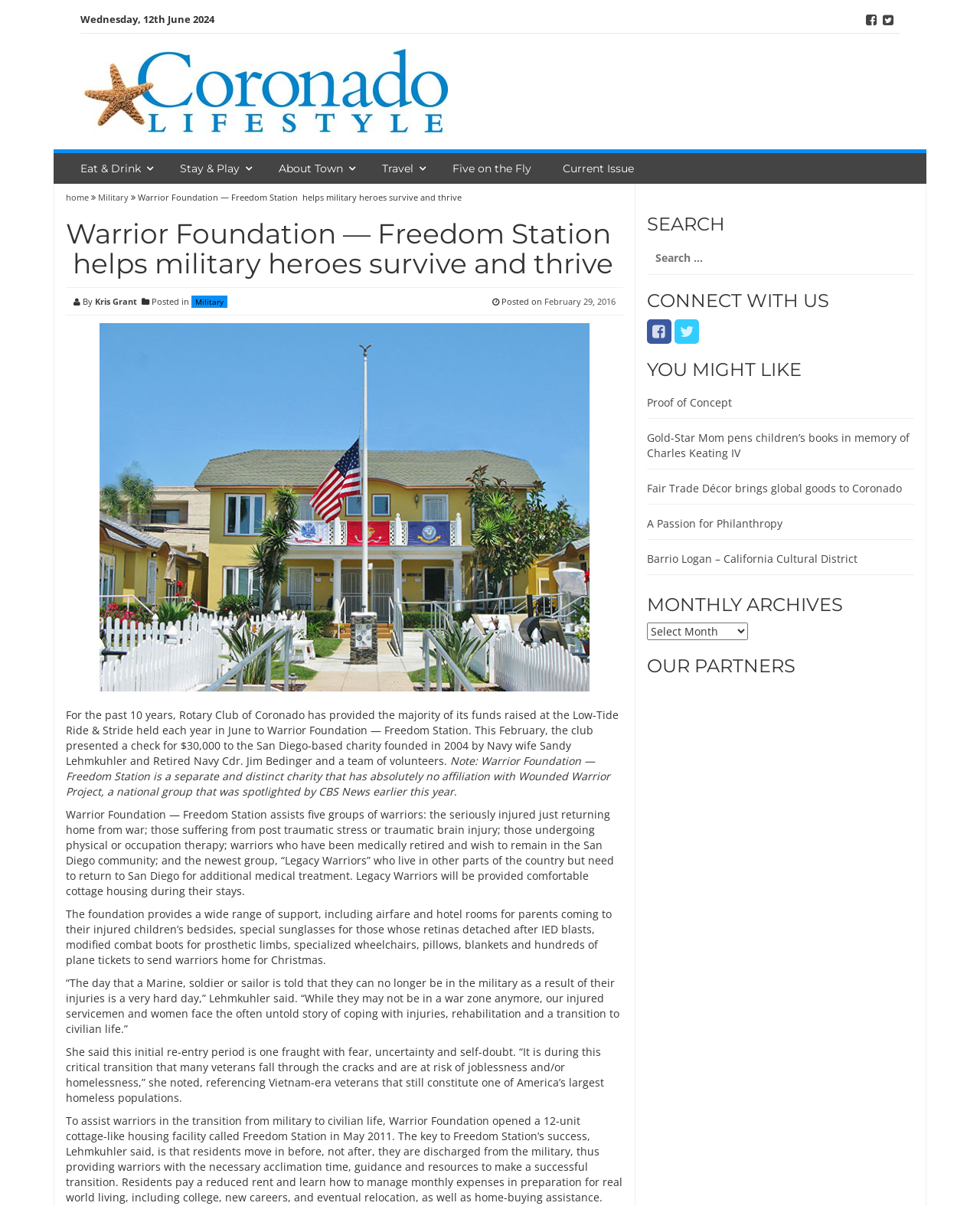What is the purpose of the Freedom Station facility?
Examine the webpage screenshot and provide an in-depth answer to the question.

I found the purpose of the Freedom Station facility by reading the article, where it is explained that the facility provides a place for warriors to live and receive support as they transition from military to civilian life.